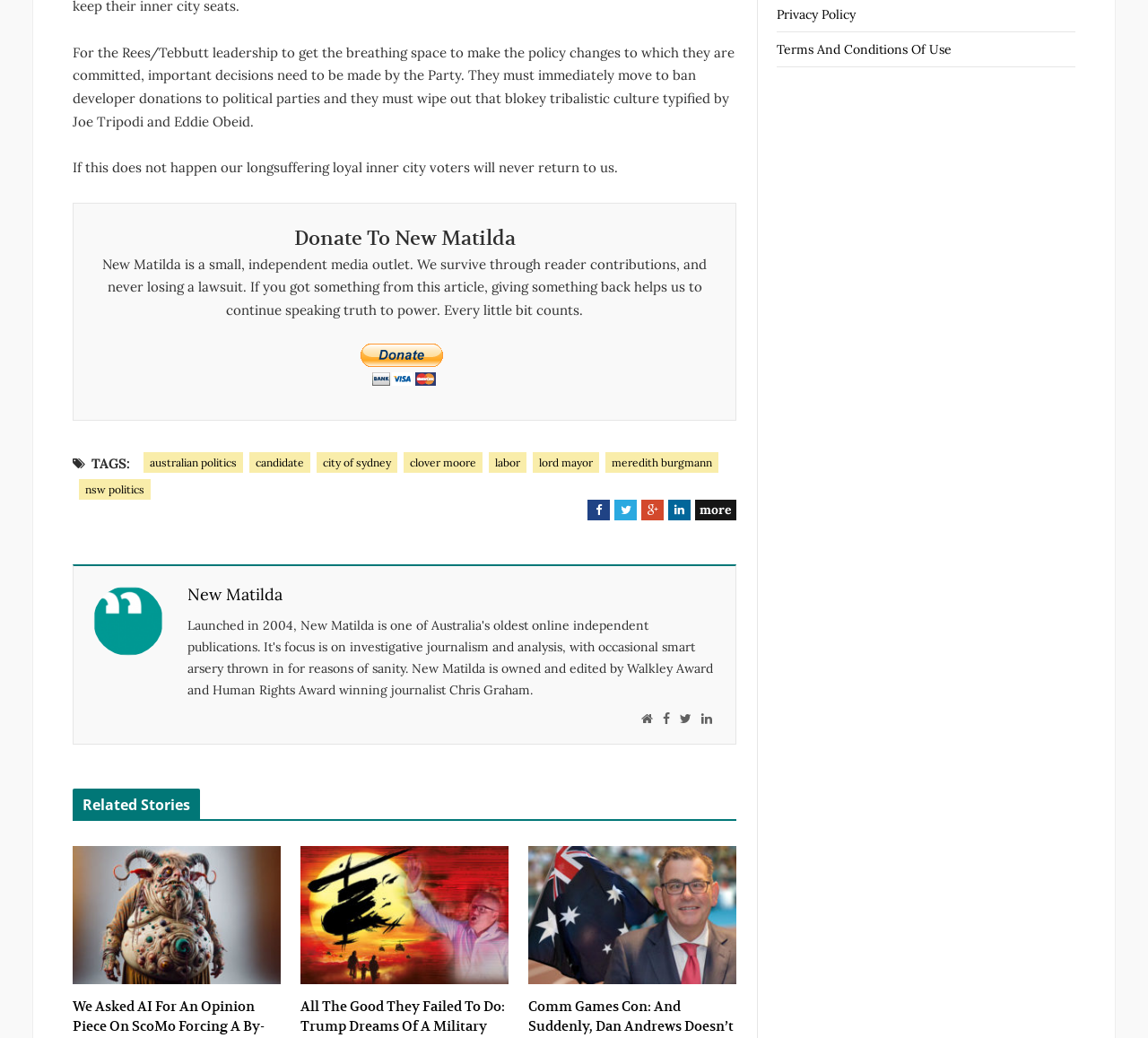What is the topic of the article above the 'Related Stories' section?
Based on the screenshot, provide a one-word or short-phrase response.

Labor party and politics